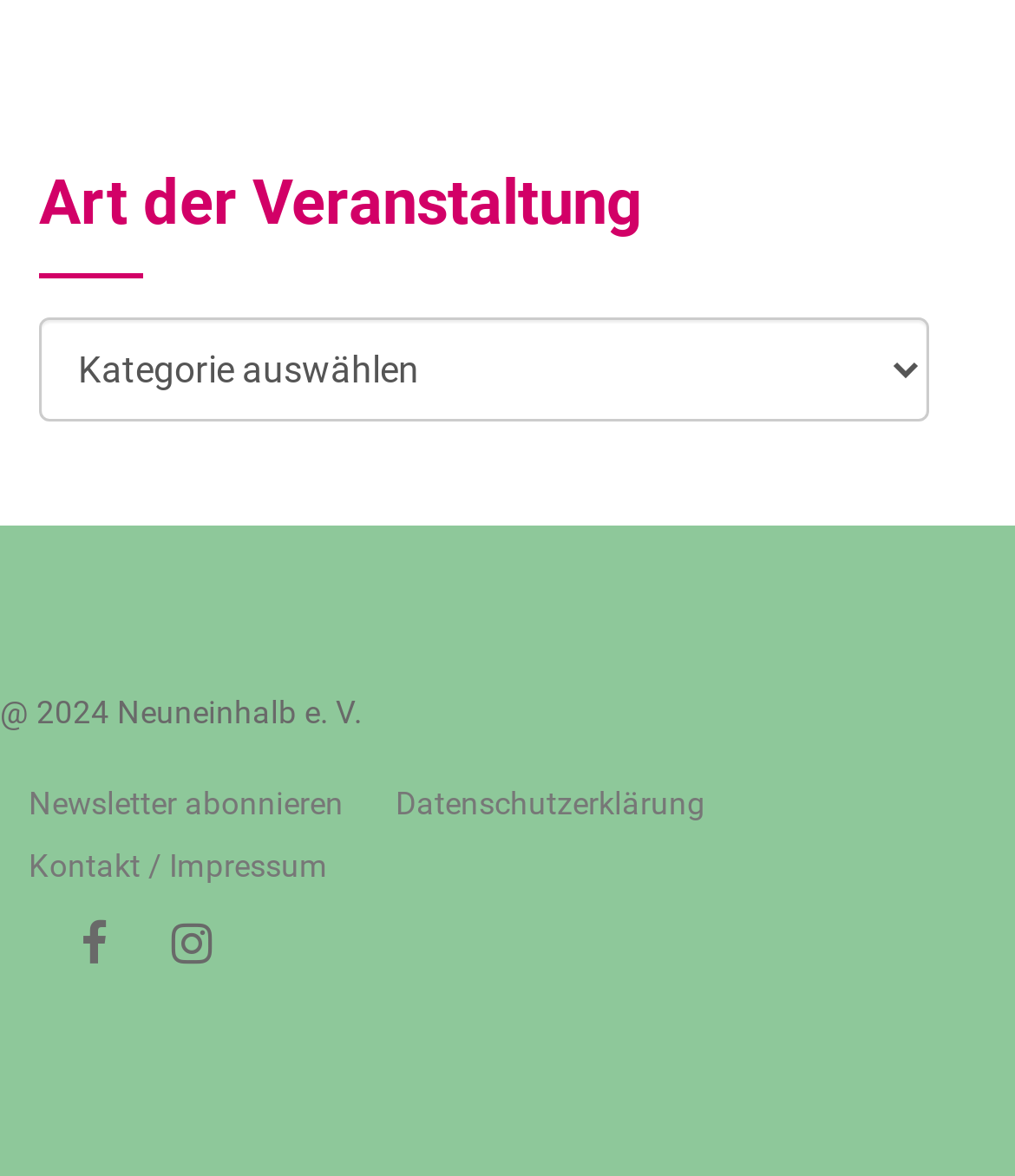What is the purpose of the combobox?
Please give a detailed and thorough answer to the question, covering all relevant points.

I inferred the purpose of the combobox by looking at its label 'Art der Veranstaltung' which translates to 'Type of event' in English, suggesting that the combobox is used to select the type of event.